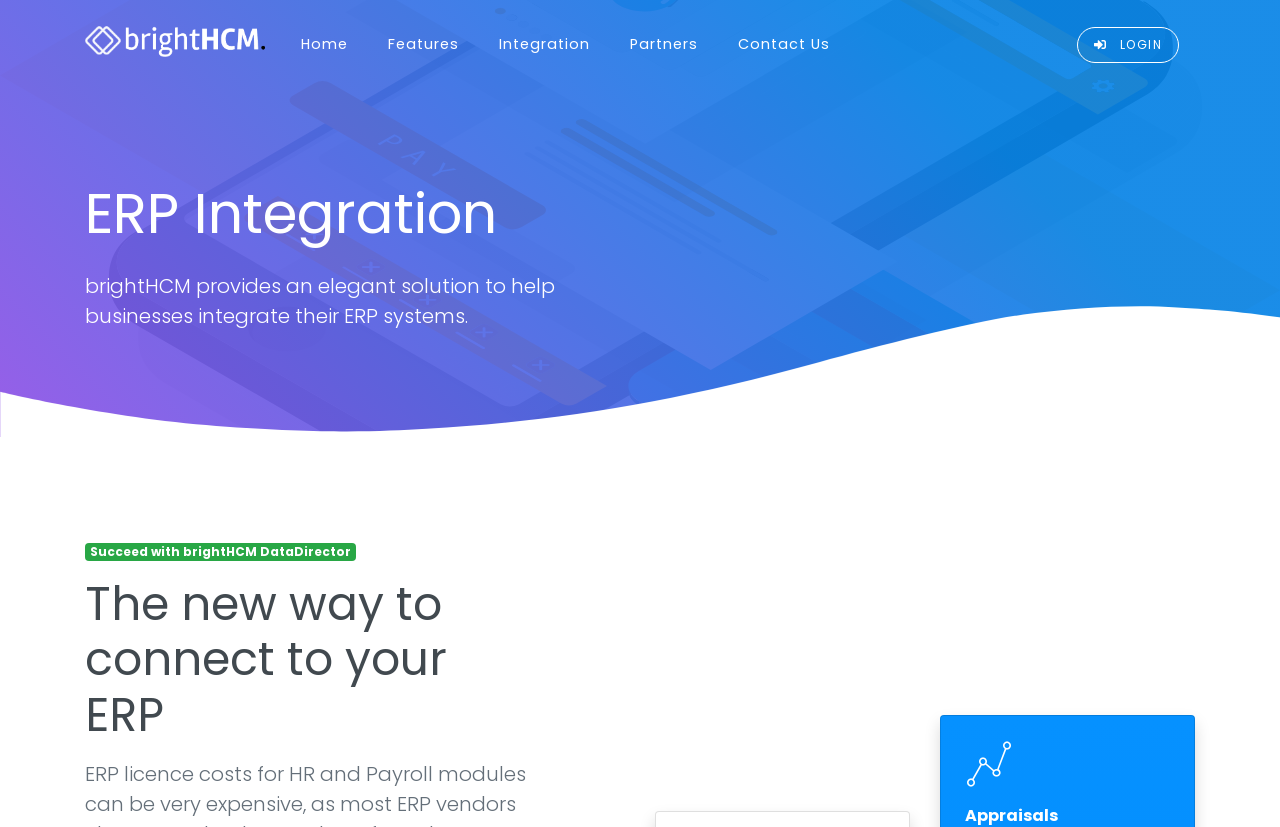What is the login button icon?
Using the image, provide a concise answer in one word or a short phrase.

uf2f6